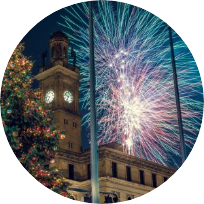Provide your answer in one word or a succinct phrase for the question: 
What is behind the Christmas tree in the image?

A historic clock tower